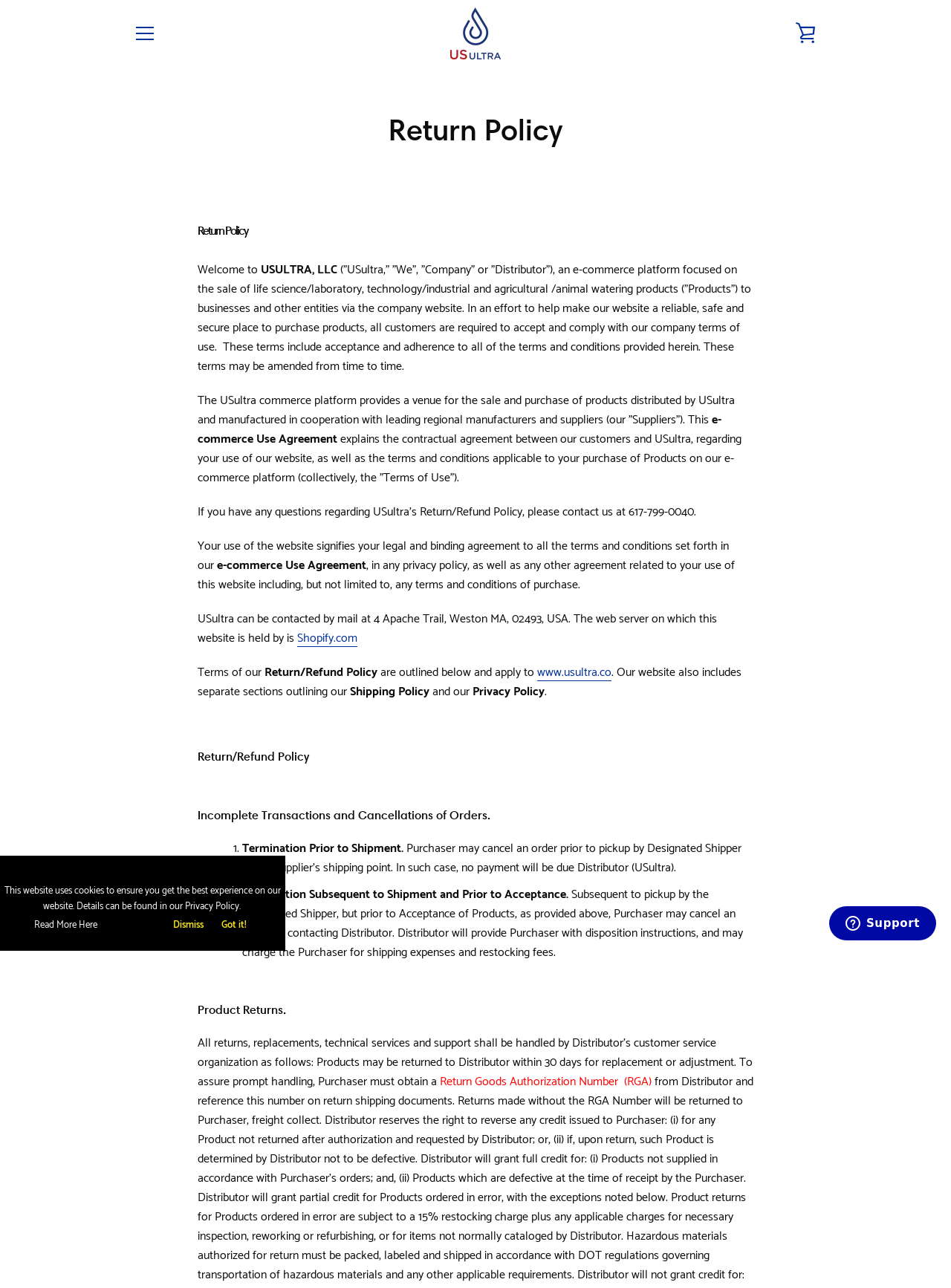Predict the bounding box of the UI element based on the description: "name="email" placeholder="e.g., email@example.com"". The coordinates should be four float numbers between 0 and 1, formatted as [left, top, right, bottom].

None